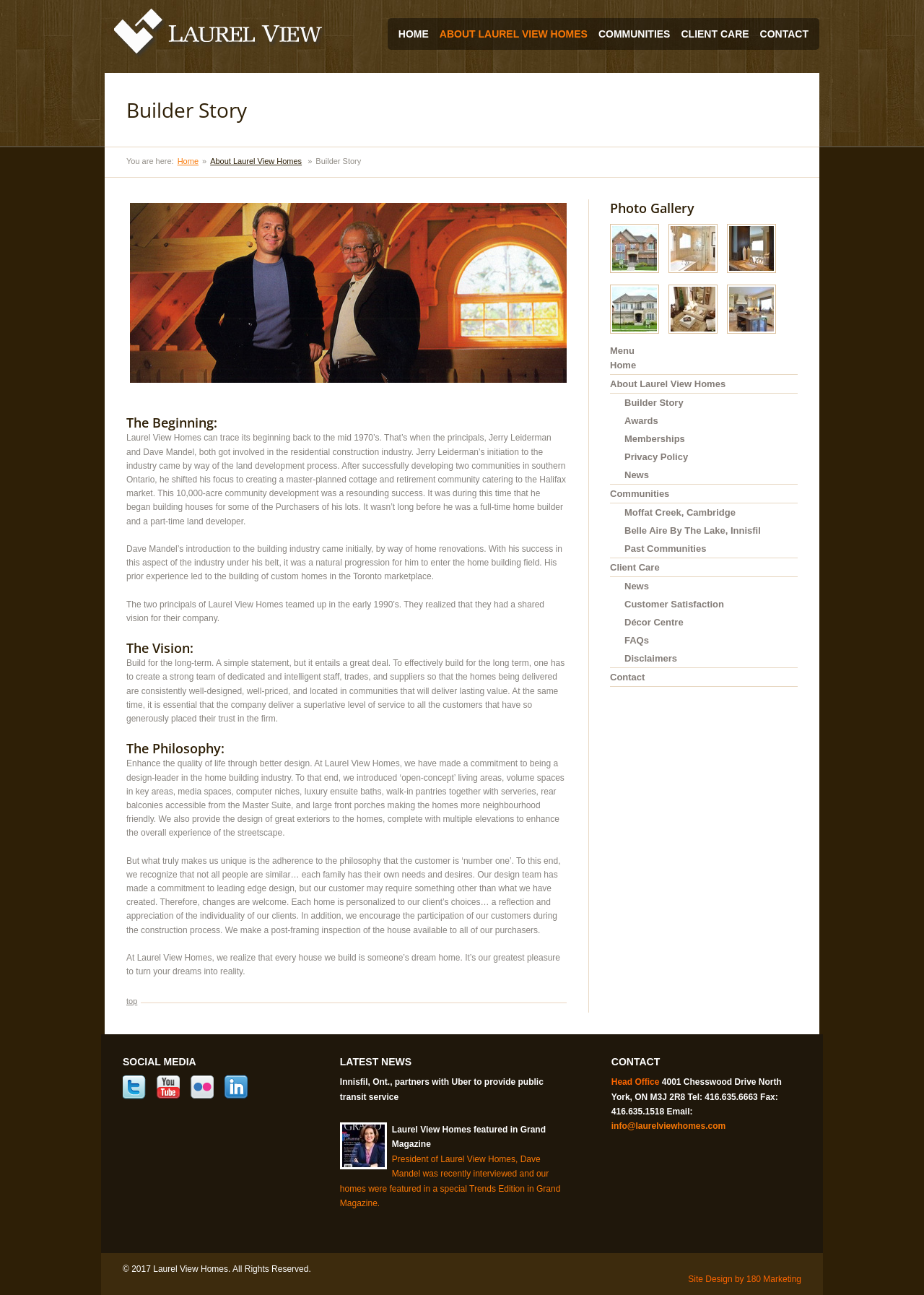Can you find the bounding box coordinates of the area I should click to execute the following instruction: "Contact Laurel View Homes"?

[0.662, 0.516, 0.698, 0.53]